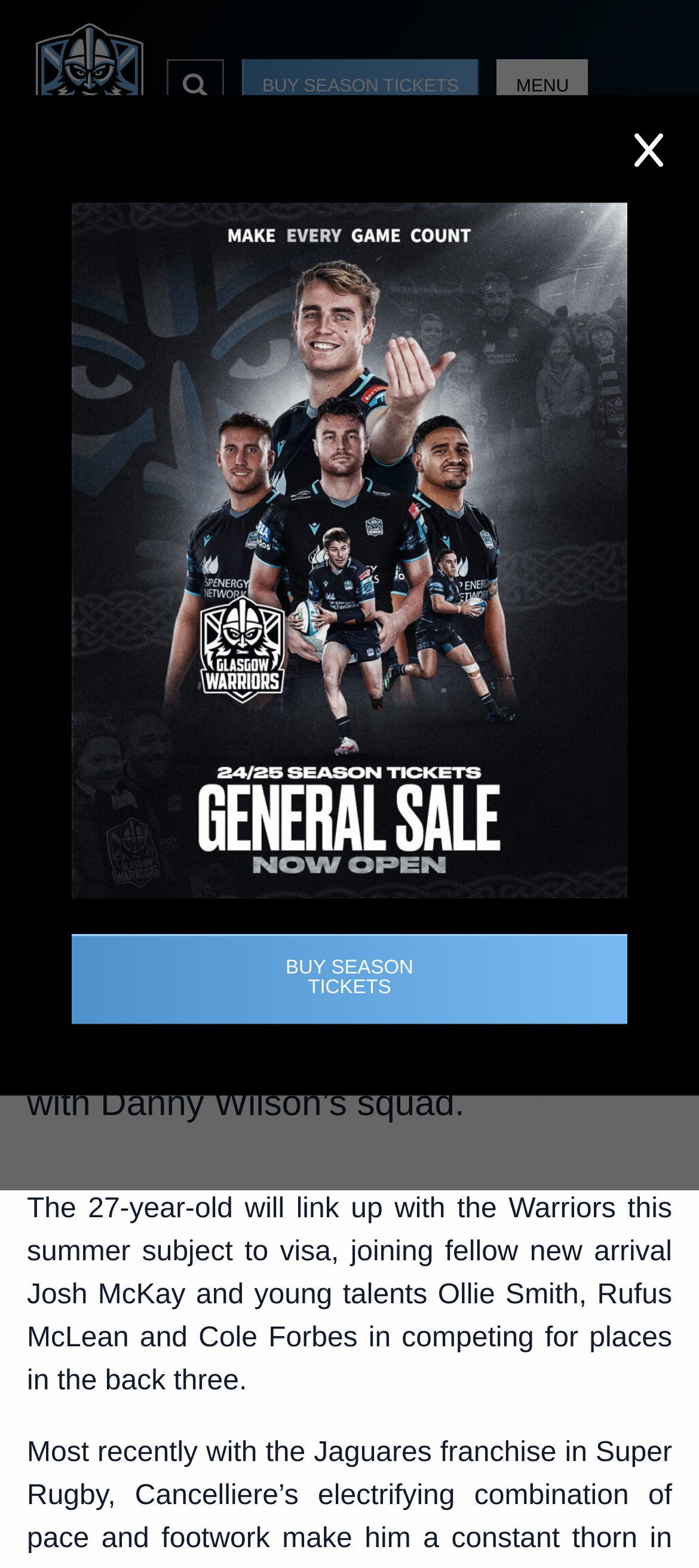What can be bought from the website?
Using the image as a reference, answer the question with a short word or phrase.

Season tickets